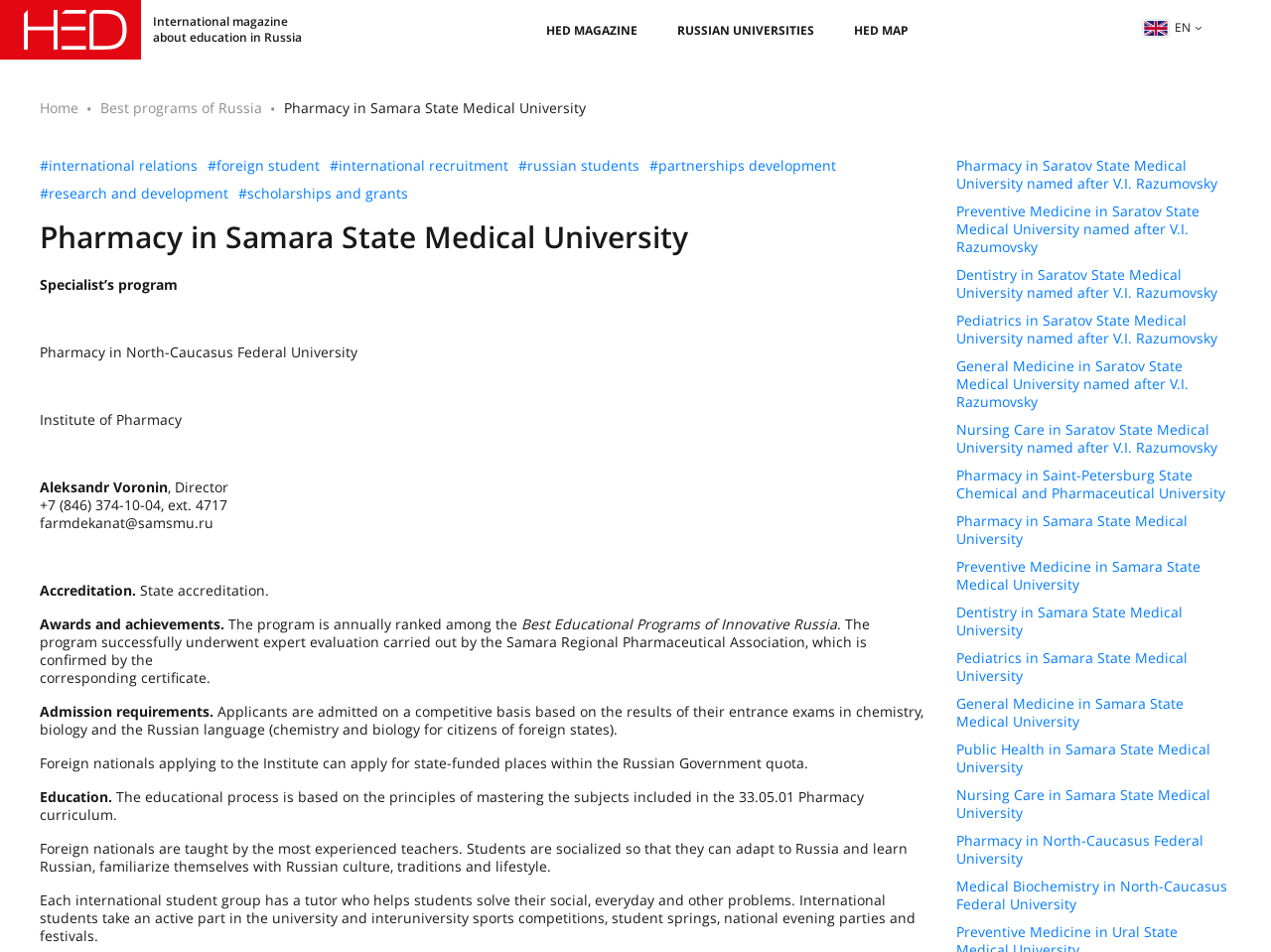Determine the bounding box coordinates of the area to click in order to meet this instruction: "Contact the 'Institute of Pharmacy' department".

[0.031, 0.431, 0.143, 0.45]